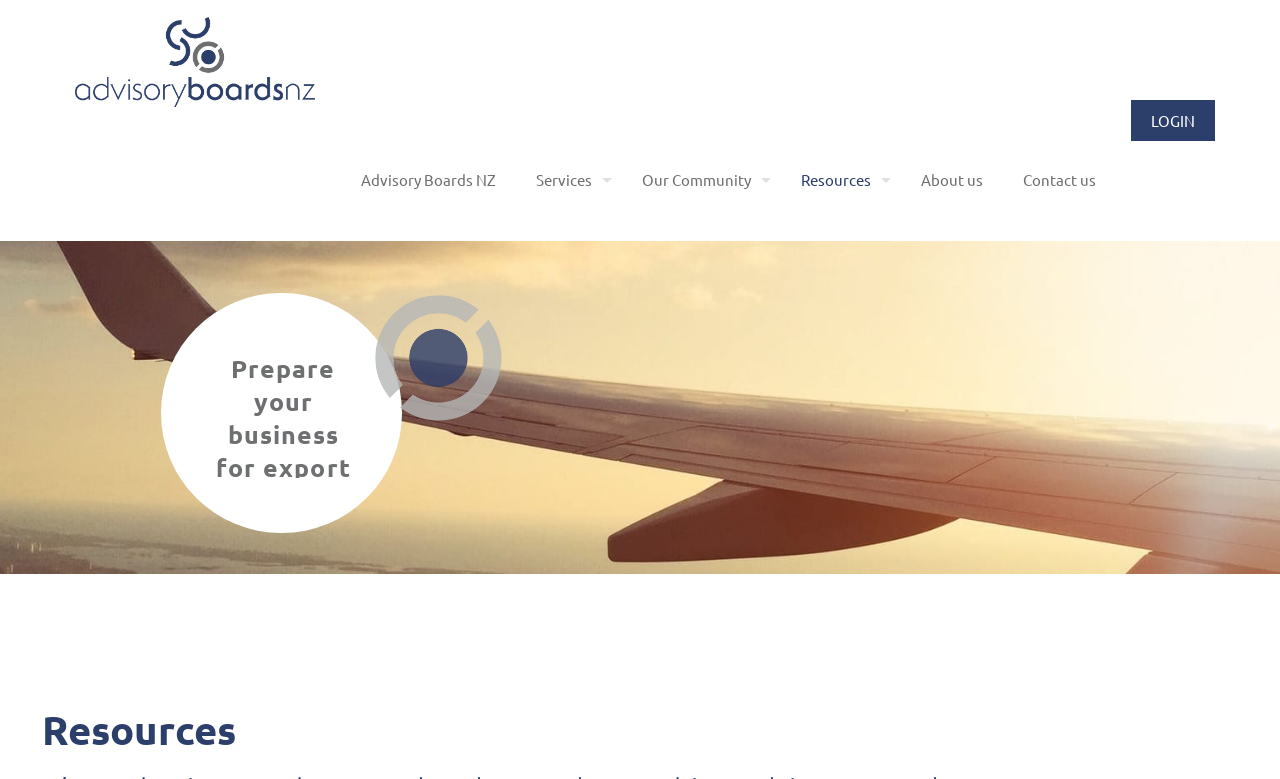Elaborate on the different components and information displayed on the webpage.

The webpage is titled "Resources | Advisory Boards NZ" and has a logo at the top left corner, which is an image of "AdvisoryBoards-logo". Below the logo, there is a navigation menu with six links: "Advisory Boards NZ", "Services", "Our Community", "Resources", "About us", and "Contact us", arranged horizontally from left to right. 

At the top right corner, there is a "LOGIN" link. 

The main content of the webpage is headed by a large heading "Resources", which is located near the bottom of the page.